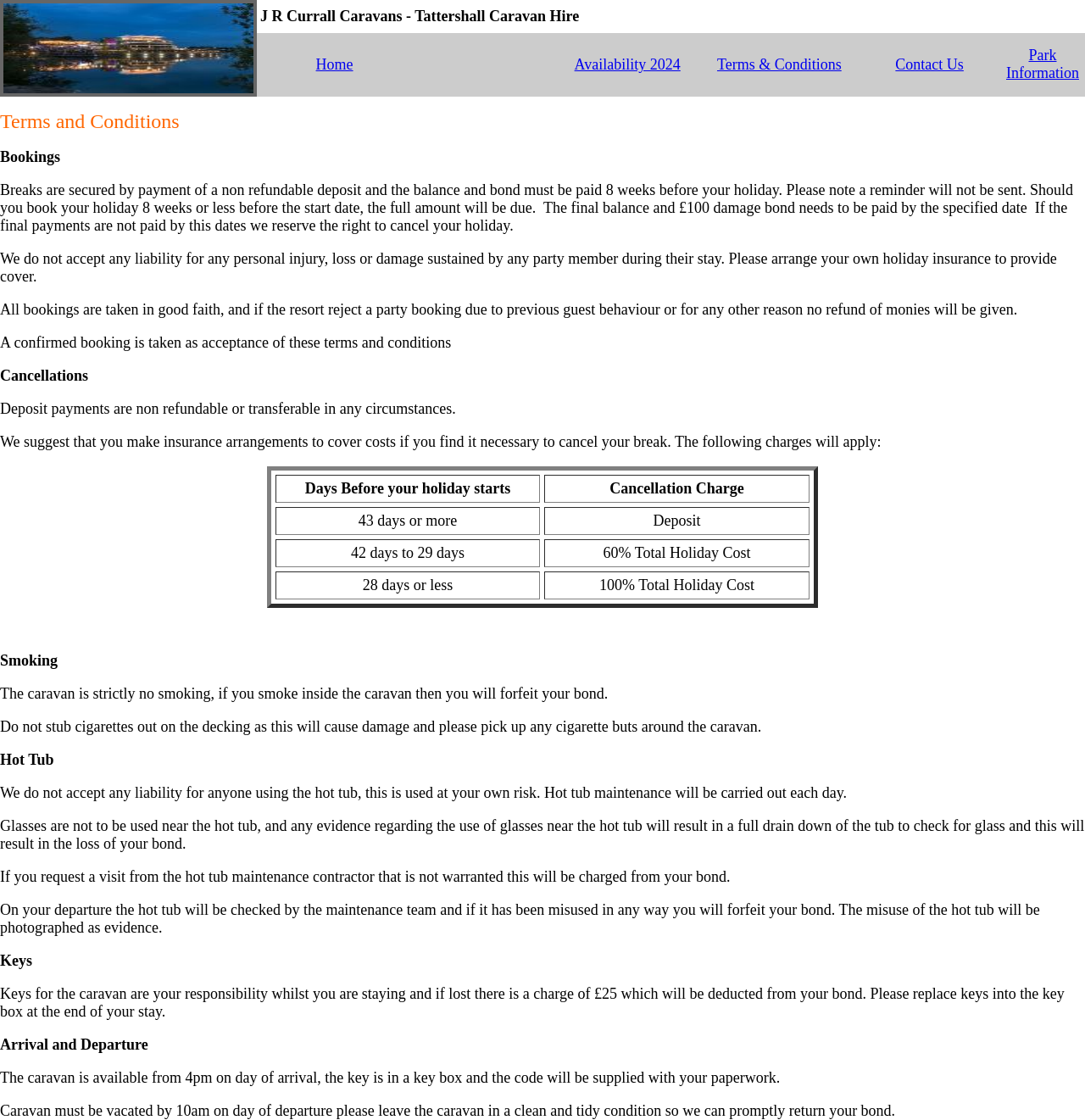Please use the details from the image to answer the following question comprehensively:
What is the consequence of smoking inside the caravan?

According to the terms and conditions, if you smoke inside the caravan, you will forfeit your bond. This information can be found in the section titled 'Smoking'.